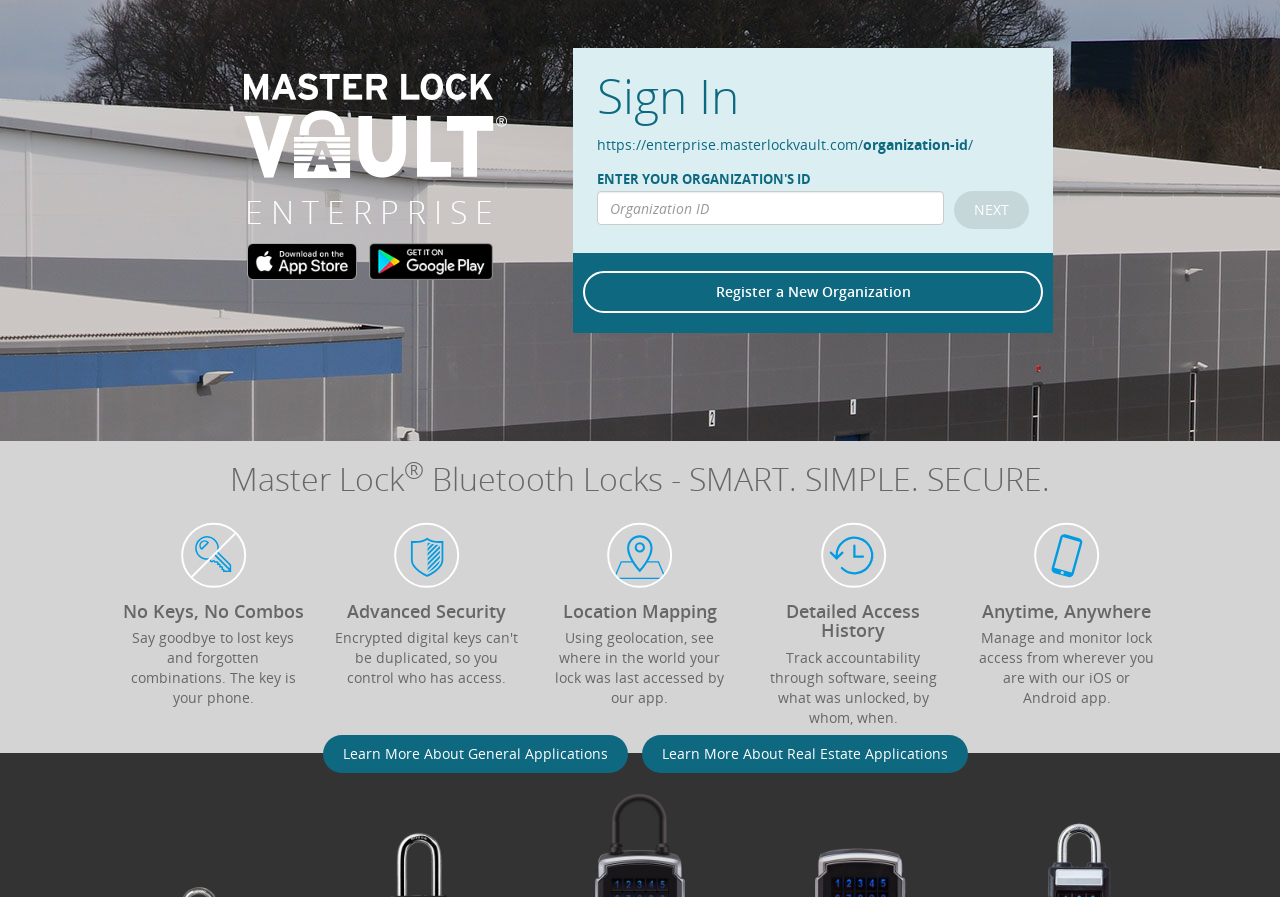Predict the bounding box coordinates for the UI element described as: "Register a New Organization". The coordinates should be four float numbers between 0 and 1, presented as [left, top, right, bottom].

[0.455, 0.302, 0.815, 0.349]